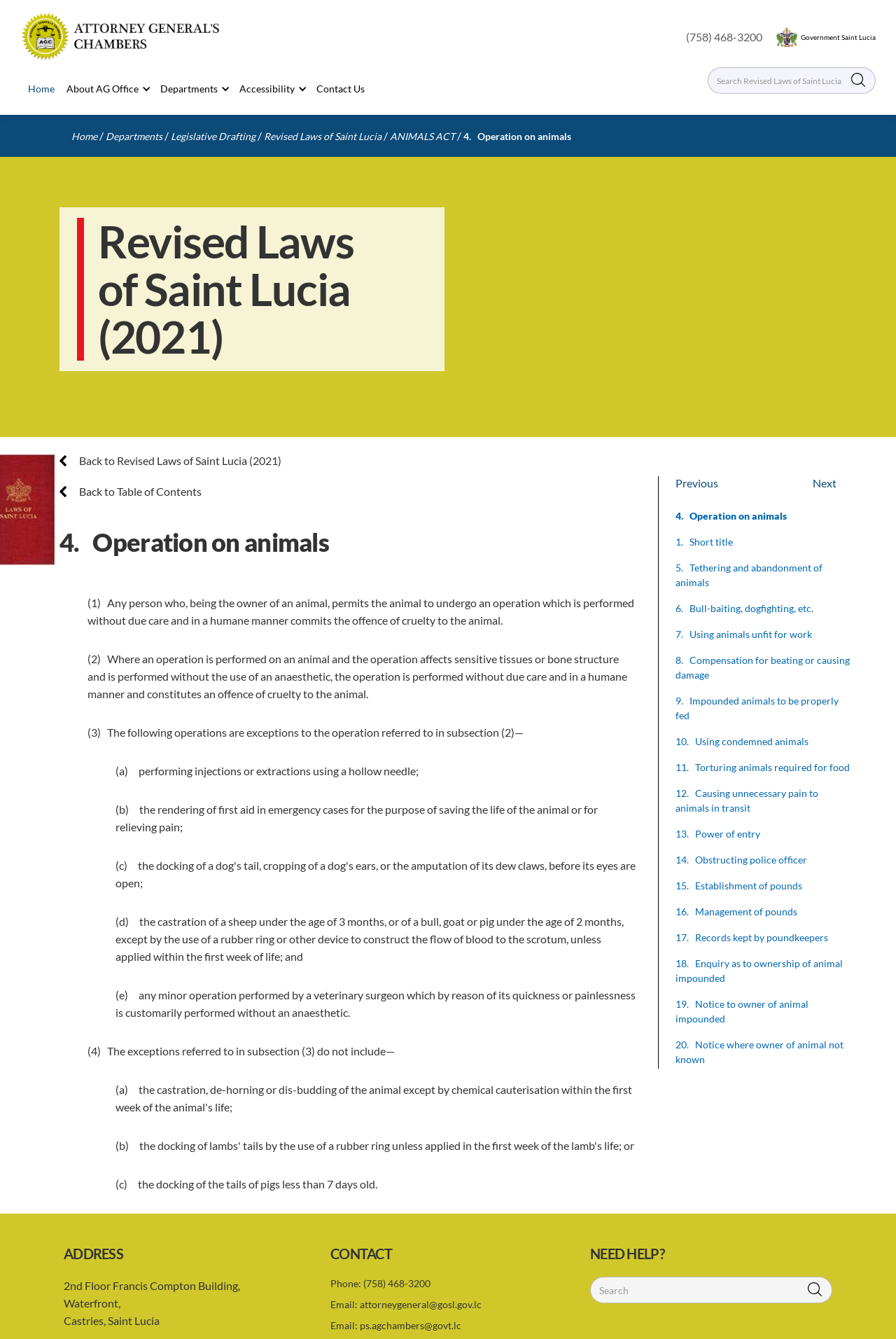What is the operation referred to in subsection (2)?
Could you give a comprehensive explanation in response to this question?

I found the answer by reading the text in the webpage, specifically subsection (2) which states that 'Where an operation is performed on an animal and the operation affects sensitive tissues or bone structure and is performed without the use of an anaesthetic, the operation is performed without due care and in a humane manner and constitutes an offence of cruelty to the animal.'.